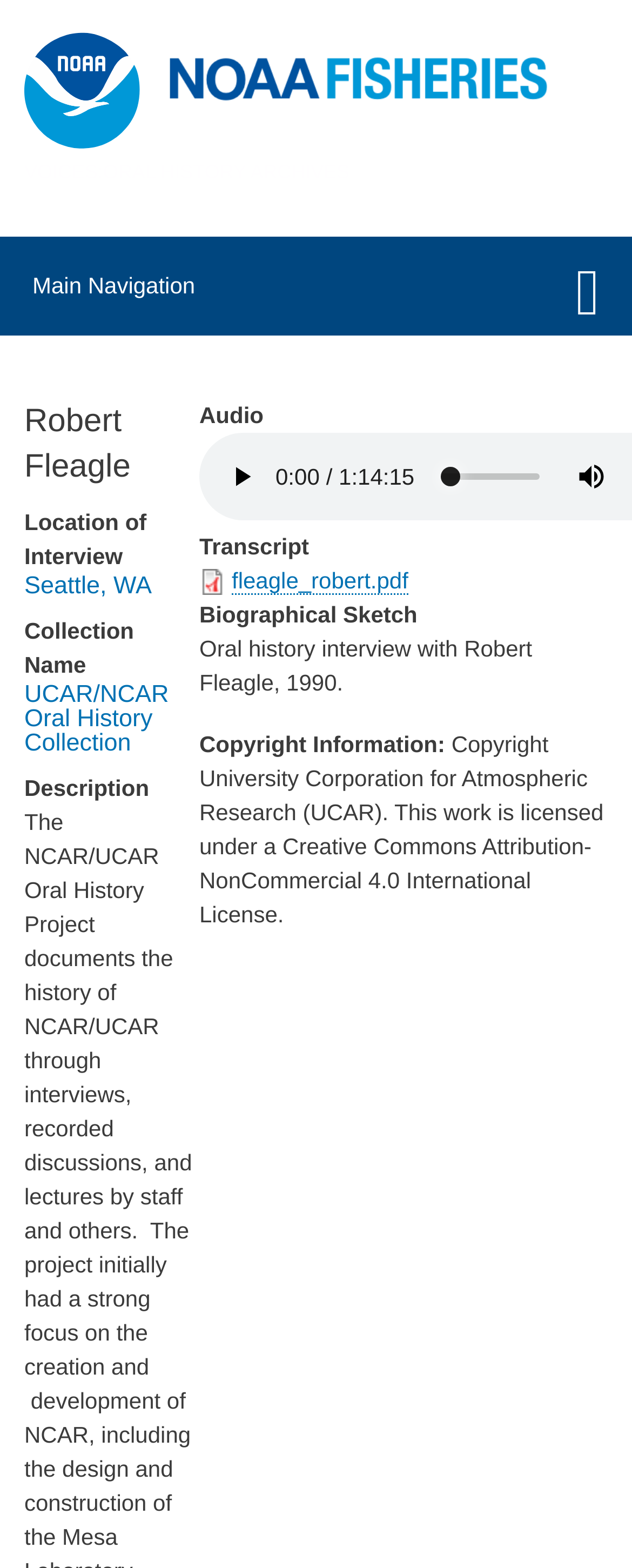Please identify the bounding box coordinates of the clickable area that will fulfill the following instruction: "Play the audio". The coordinates should be in the format of four float numbers between 0 and 1, i.e., [left, top, right, bottom].

[0.341, 0.287, 0.423, 0.321]